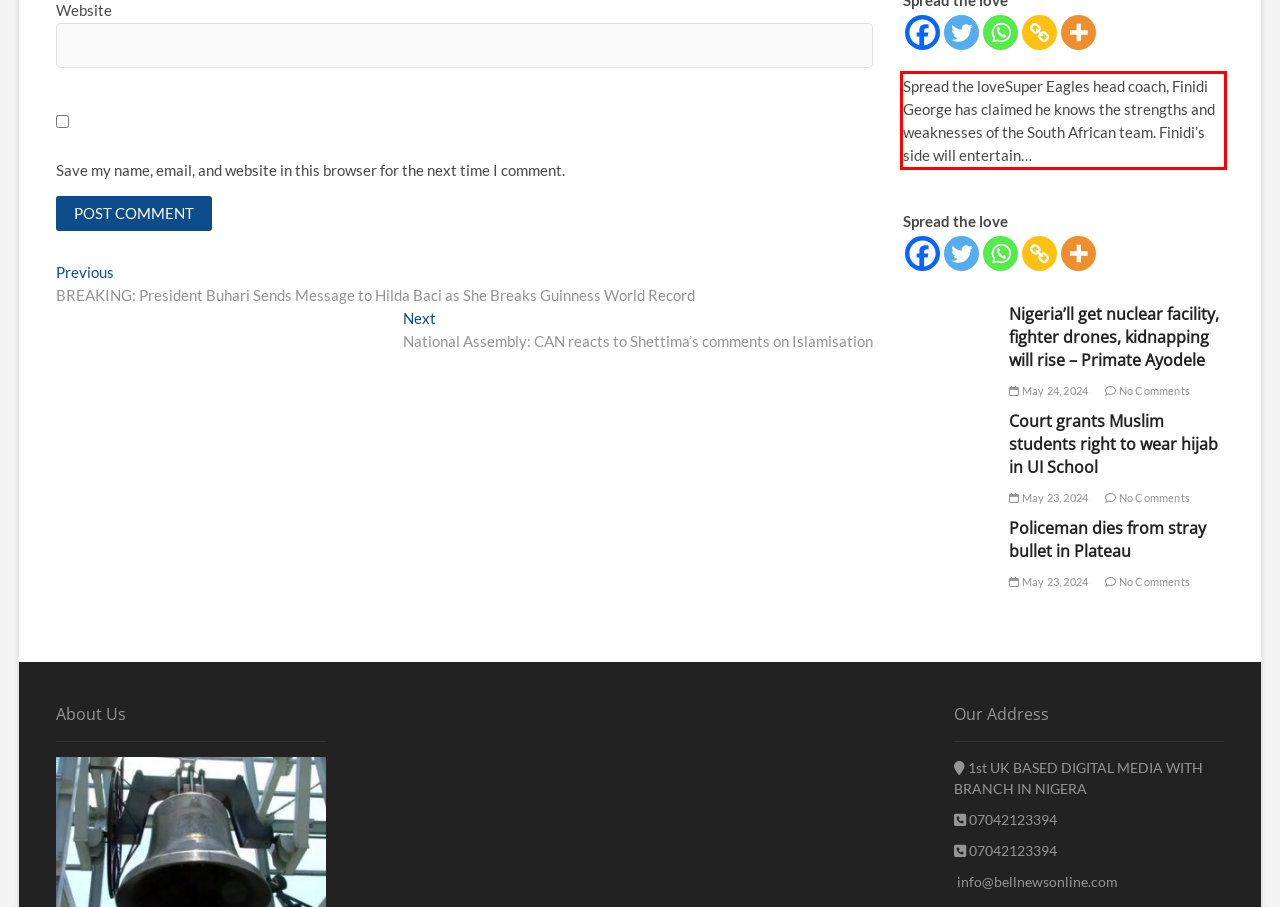Using the provided webpage screenshot, recognize the text content in the area marked by the red bounding box.

Spread the loveSuper Eagles head coach, Finidi George has claimed he knows the strengths and weaknesses of the South African team. Finidi’s side will entertain…